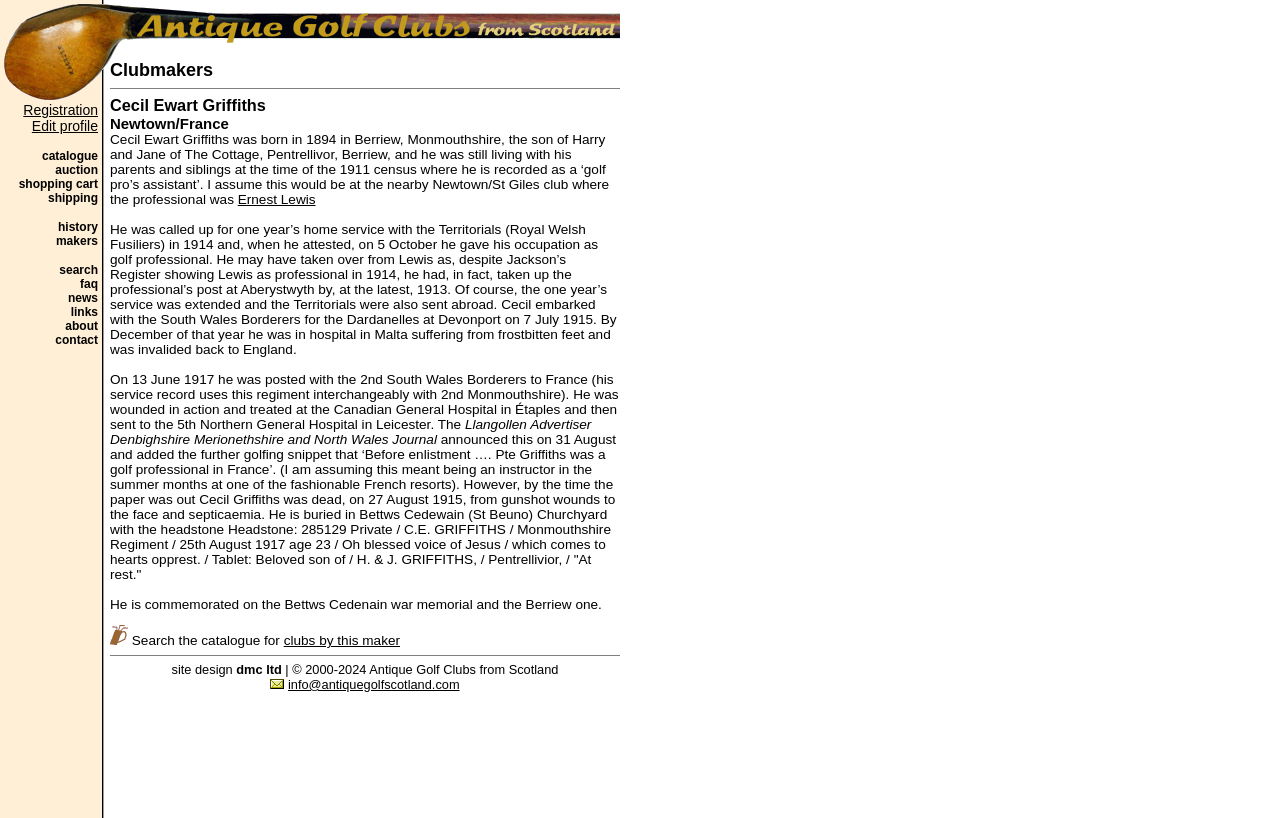Return the bounding box coordinates of the UI element that corresponds to this description: "Credits". The coordinates must be given as four float numbers in the range of 0 and 1, [left, top, right, bottom].

None